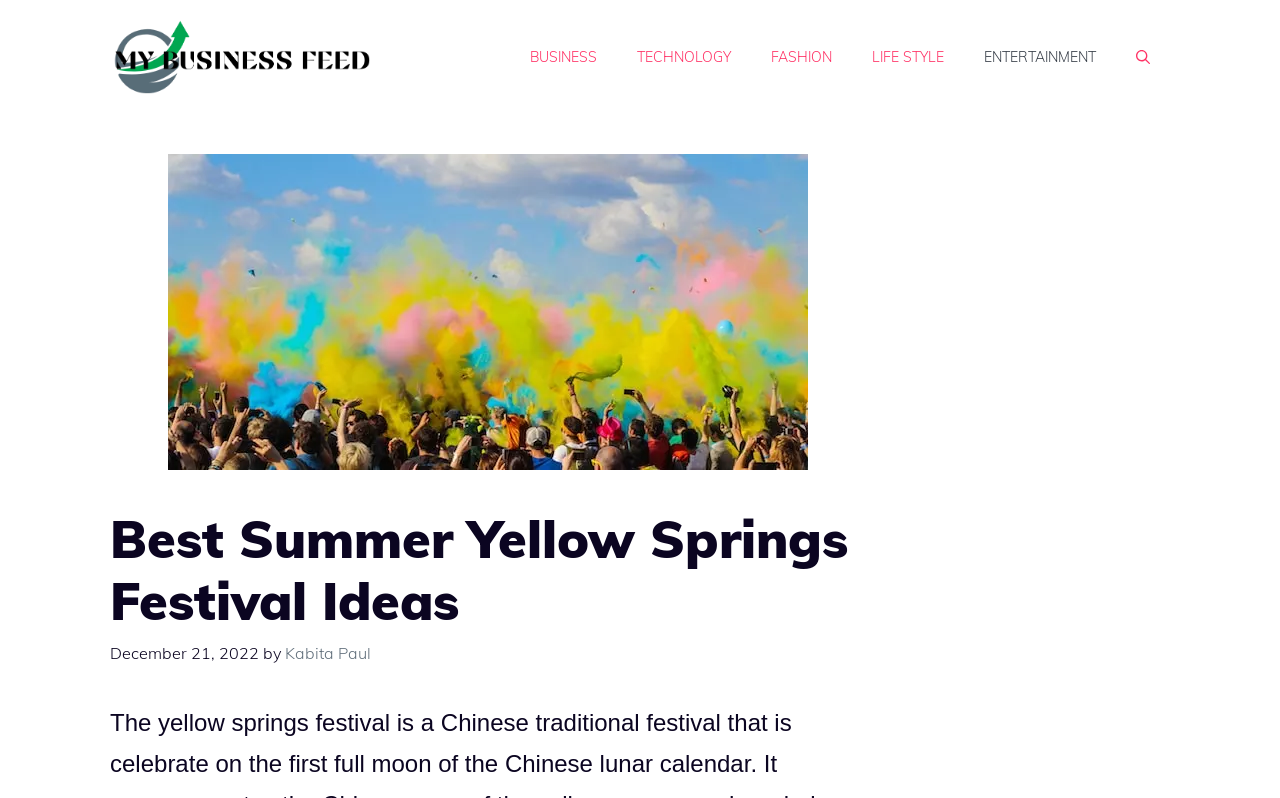Please find the bounding box coordinates of the element that needs to be clicked to perform the following instruction: "view the Yellow springs festival image". The bounding box coordinates should be four float numbers between 0 and 1, represented as [left, top, right, bottom].

[0.131, 0.193, 0.631, 0.589]